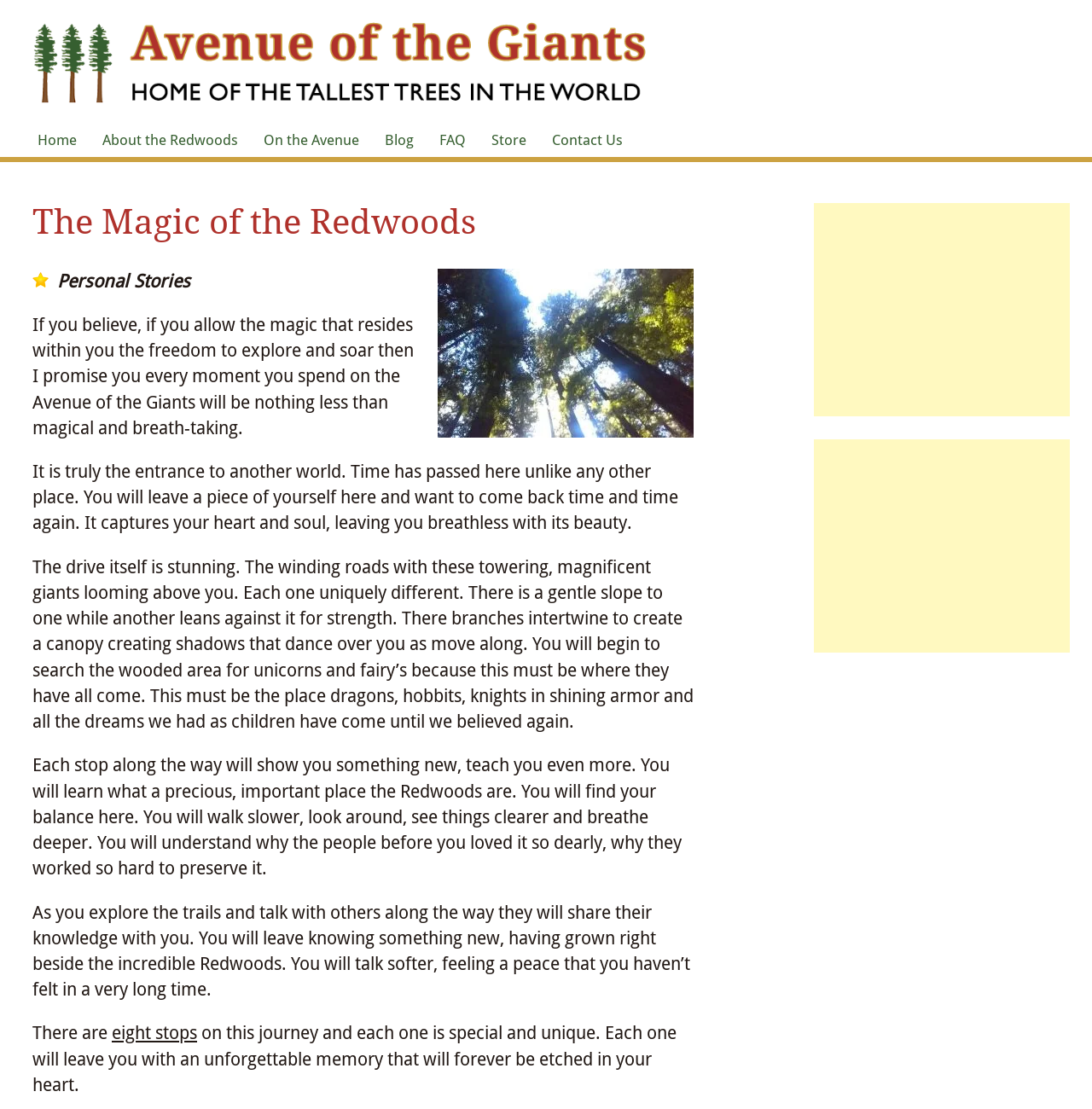What is the tone of the webpage?
Using the information from the image, provide a comprehensive answer to the question.

The language used on the webpage is lyrical and evocative, with phrases like 'magical and breath-taking', 'gentle slope', and 'shadows that dance over you'. This suggests that the tone of the webpage is poetic and descriptive, aiming to convey the beauty and wonder of the redwoods.